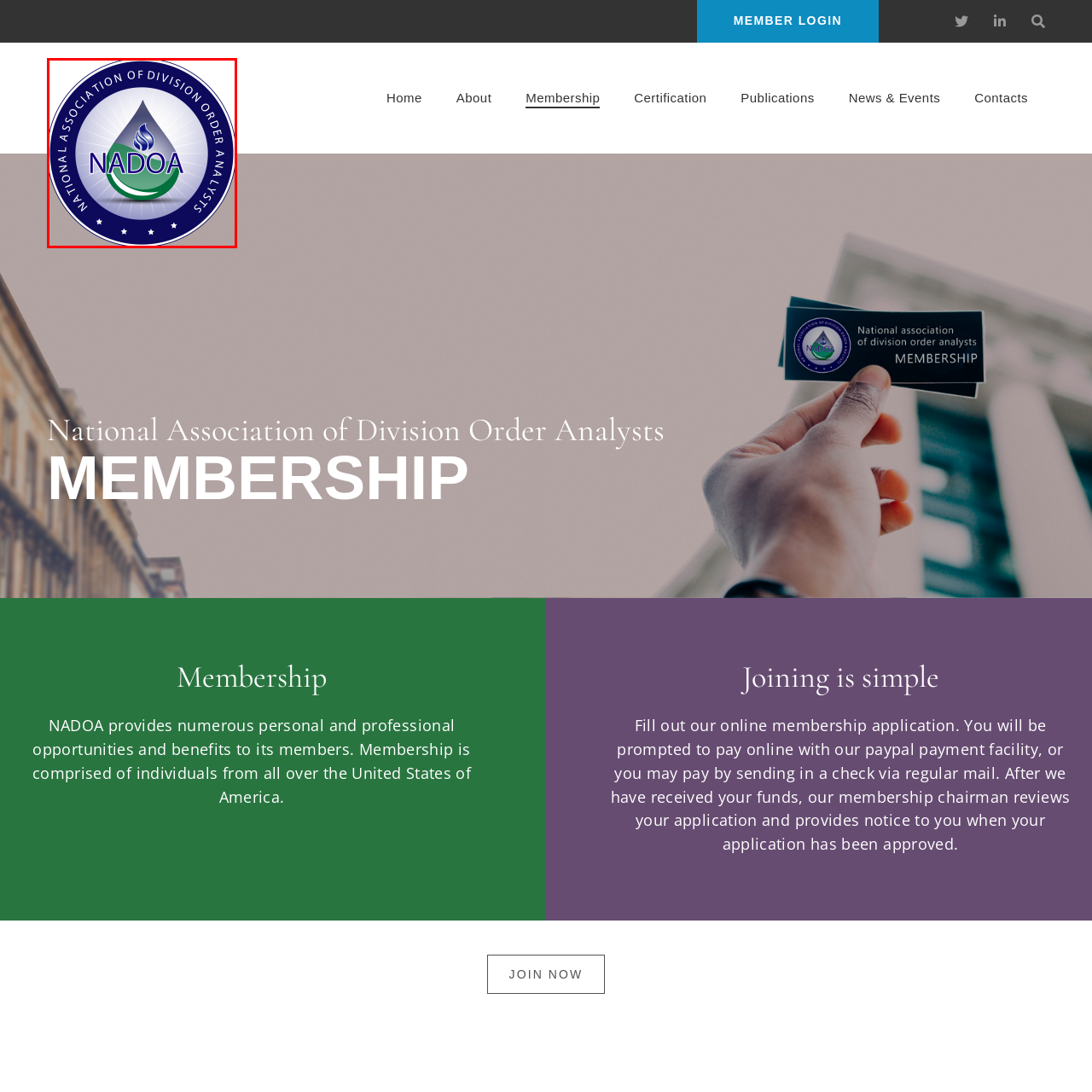How many stars are depicted below the main emblem?
Please focus on the image surrounded by the red bounding box and provide a one-word or phrase answer based on the image.

Five